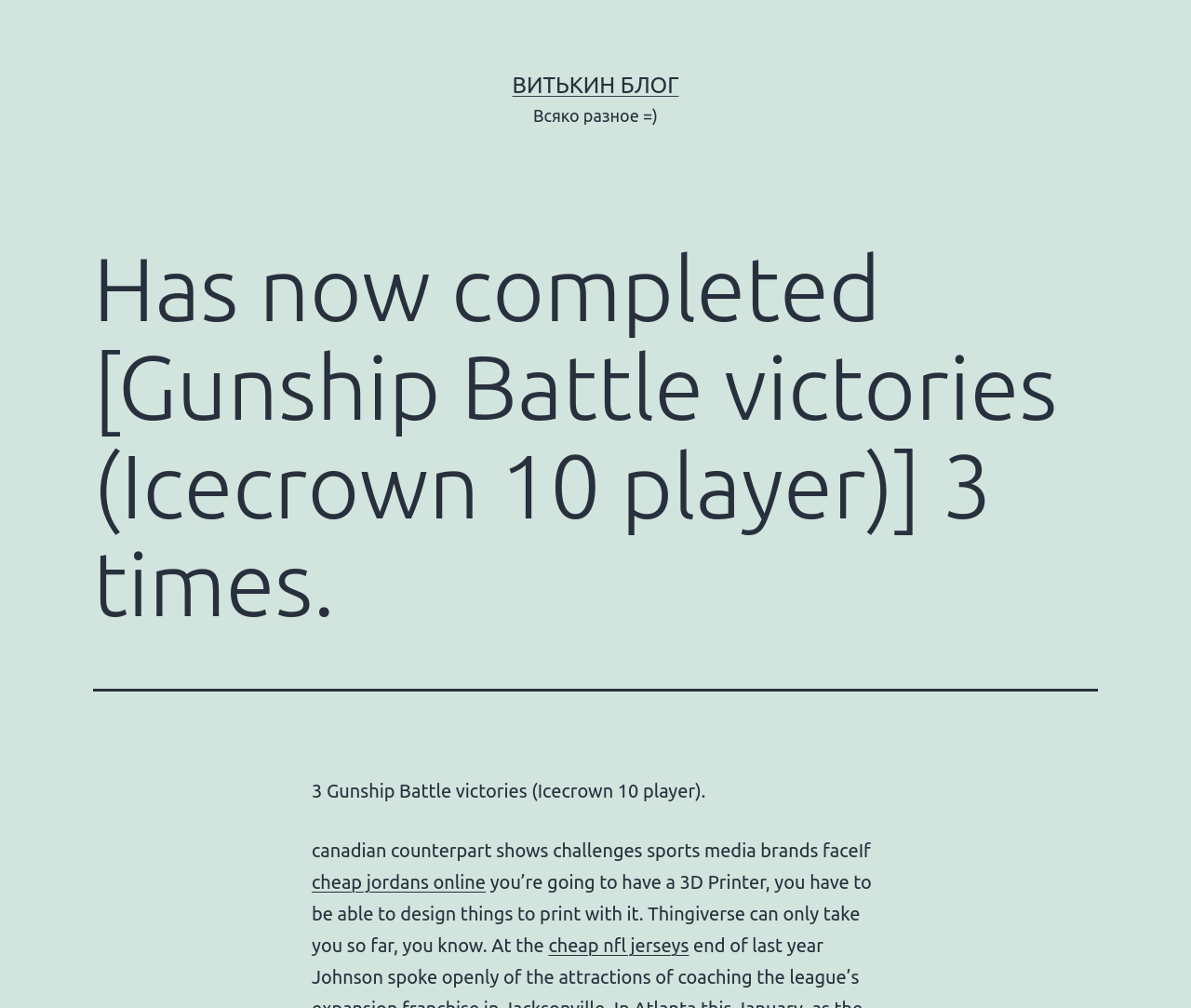Offer a detailed account of what is visible on the webpage.

The webpage appears to be a blog post with a title "Has now completed [Gunship Battle victories (Icecrown 10 player)] 3 times." at the top. Below the title, there is a link to "ВИТЬКИН БЛОГ" (Vitykin Blog) on the top-left side of the page. Next to the link, there is a static text "Всяко разное =)" (which translates to "All sorts of things =)").

The main content of the blog post is divided into sections. The first section has a heading with the same title as the page title. Below the heading, there are three paragraphs of text. The first paragraph mentions "3 Gunship Battle victories (Icecrown 10 player)". The second paragraph discusses challenges faced by sports media brands, and the third paragraph talks about designing things to print with a 3D printer.

There are two links within the text: "cheap jordans online" and "cheap nfl jerseys", which are positioned near the bottom of the page. The links are placed to the right of the corresponding paragraphs. Overall, the webpage has a simple layout with a clear hierarchy of headings and paragraphs, making it easy to read and navigate.